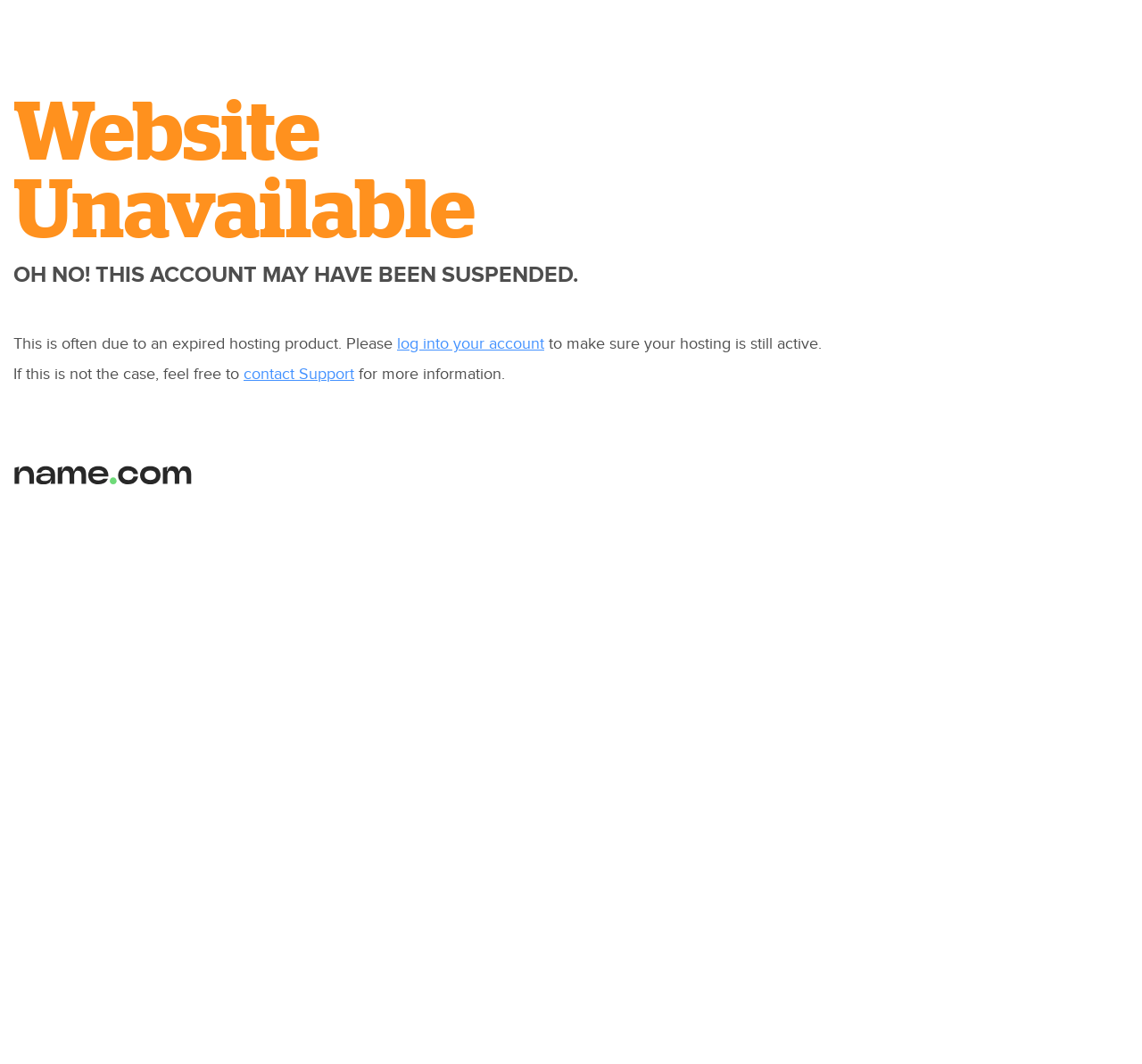Using the provided description: "parent_node: Website", find the bounding box coordinates of the corresponding UI element. The output should be four float numbers between 0 and 1, in the format [left, top, right, bottom].

[0.012, 0.443, 0.168, 0.46]